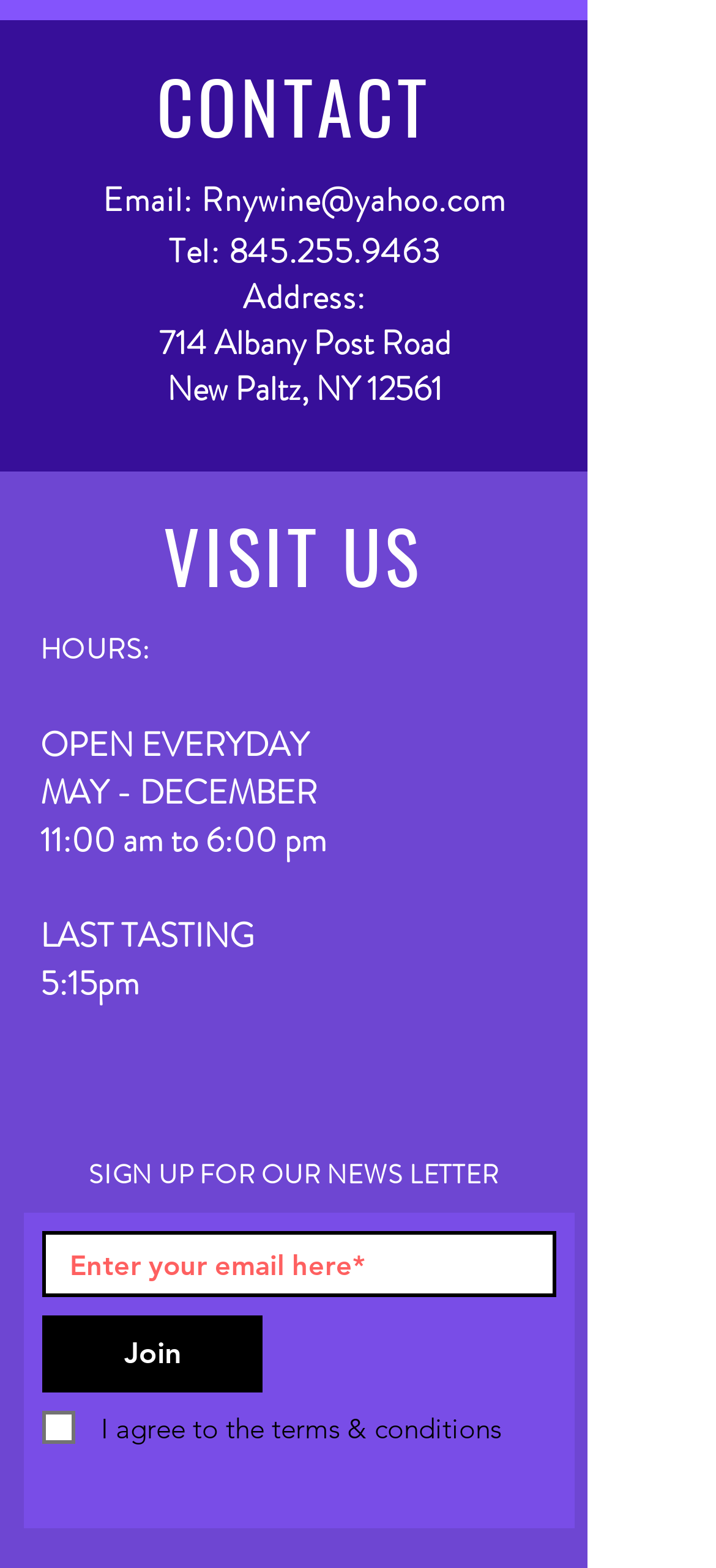Find the bounding box coordinates for the area that must be clicked to perform this action: "Join the newsletter".

[0.059, 0.839, 0.367, 0.888]